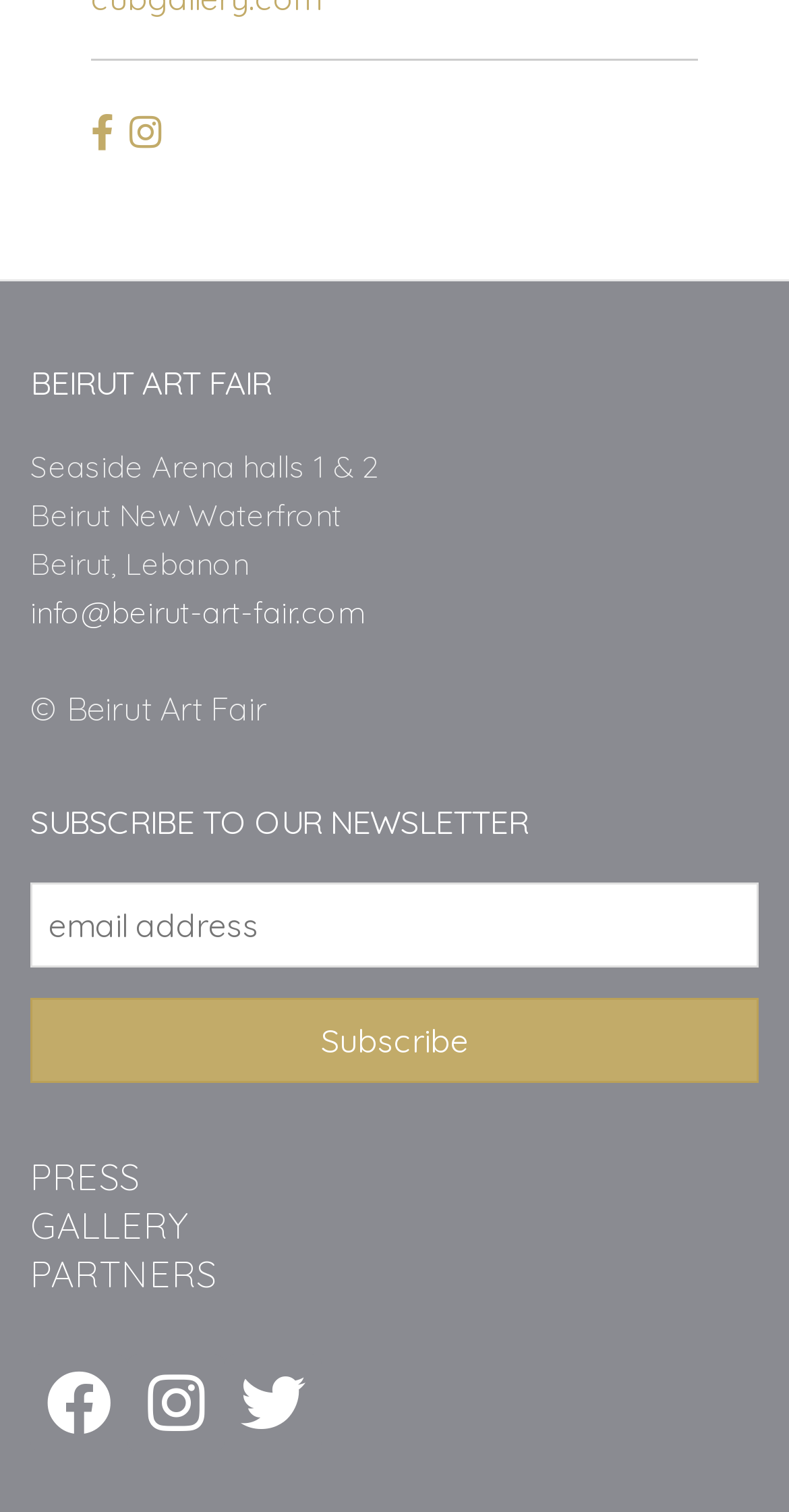For the following element description, predict the bounding box coordinates in the format (top-left x, top-left y, bottom-right x, bottom-right y). All values should be floating point numbers between 0 and 1. Description: name="EMAIL" placeholder="email address"

[0.038, 0.583, 0.962, 0.639]